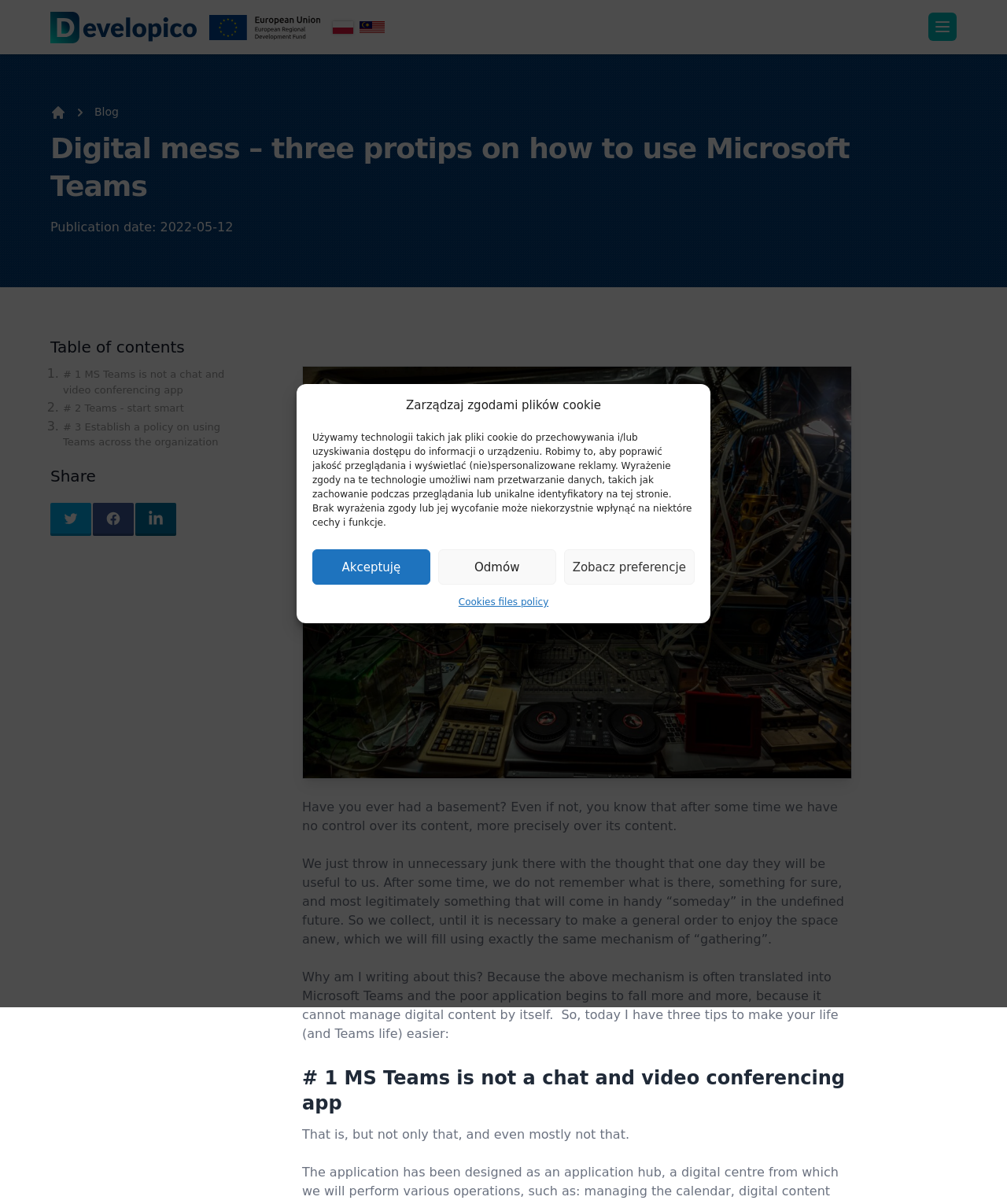What is the publication date of this webpage? Based on the screenshot, please respond with a single word or phrase.

2022-05-12